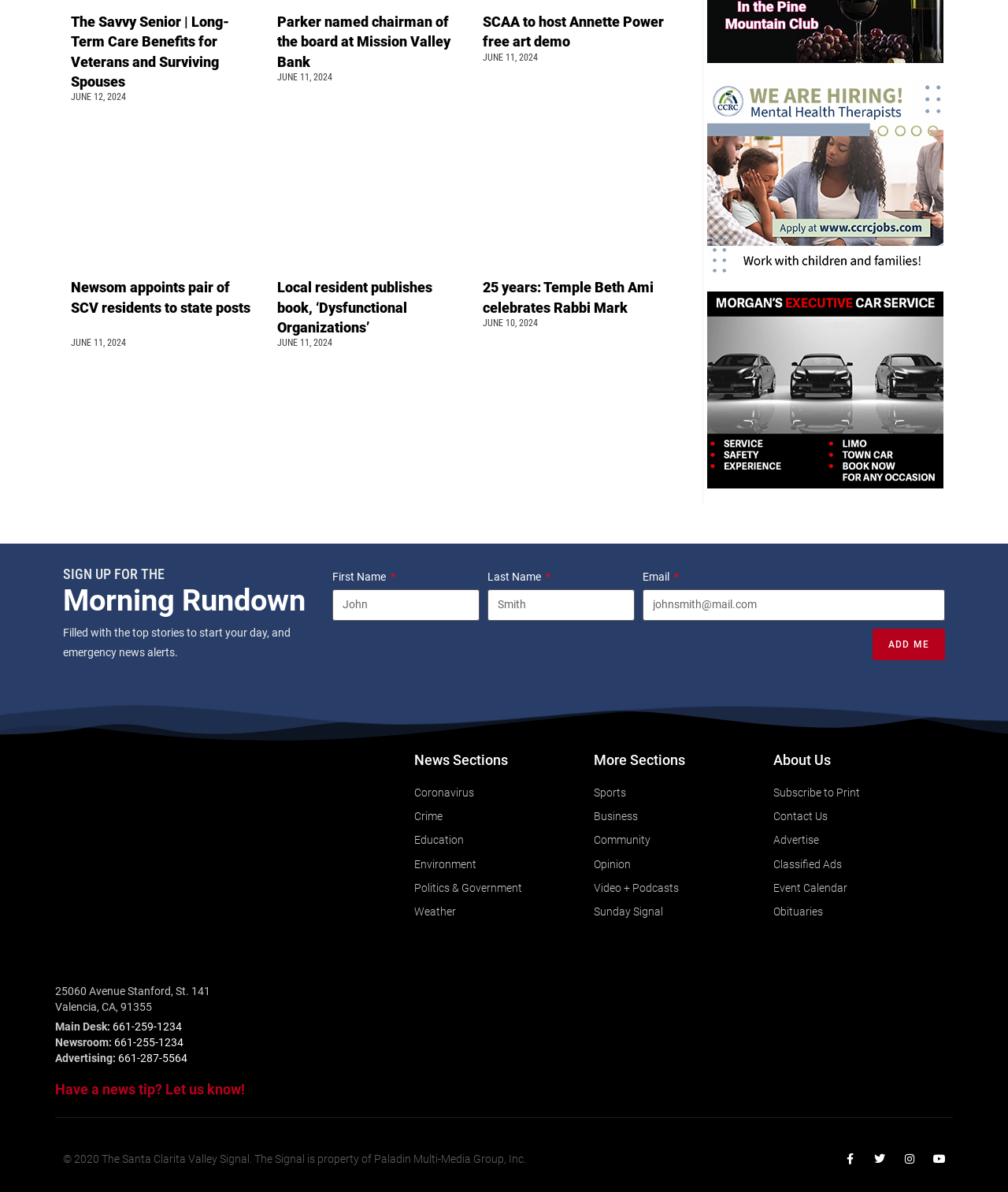Look at the image and give a detailed response to the following question: What is the date of the news article 'Parker named chairman of the board at Mission Valley Bank'?

I found this answer by looking at the article section of the webpage, where each article is accompanied by a date. The article 'Parker named chairman of the board at Mission Valley Bank' has a date of 'JUNE 11, 2024' next to it.